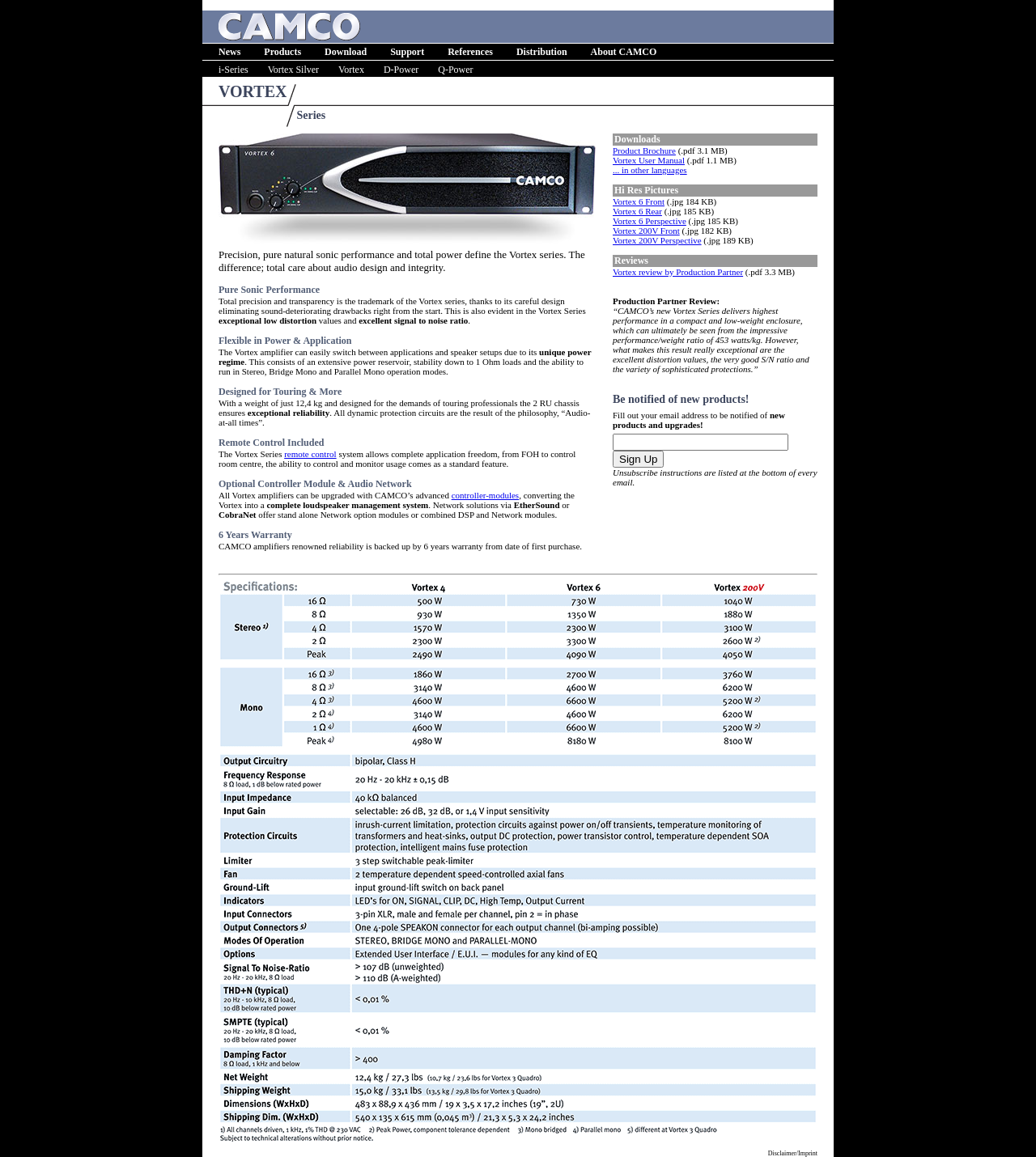Determine the coordinates of the bounding box that should be clicked to complete the instruction: "Click on Products". The coordinates should be represented by four float numbers between 0 and 1: [left, top, right, bottom].

[0.255, 0.04, 0.31, 0.05]